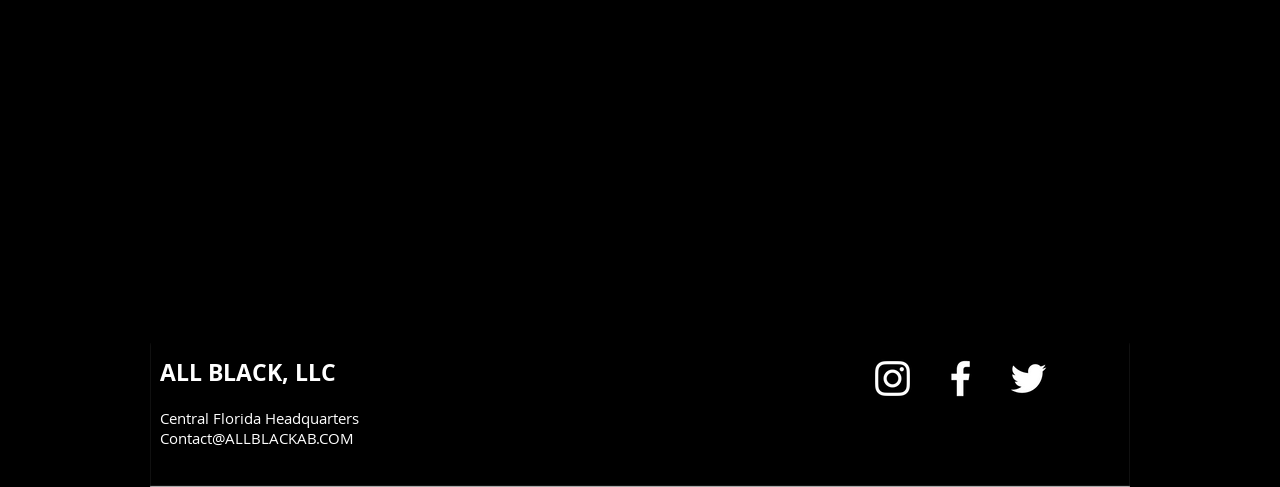What is the purpose of the 'Social Bar' section?
Give a one-word or short phrase answer based on the image.

To provide social media links